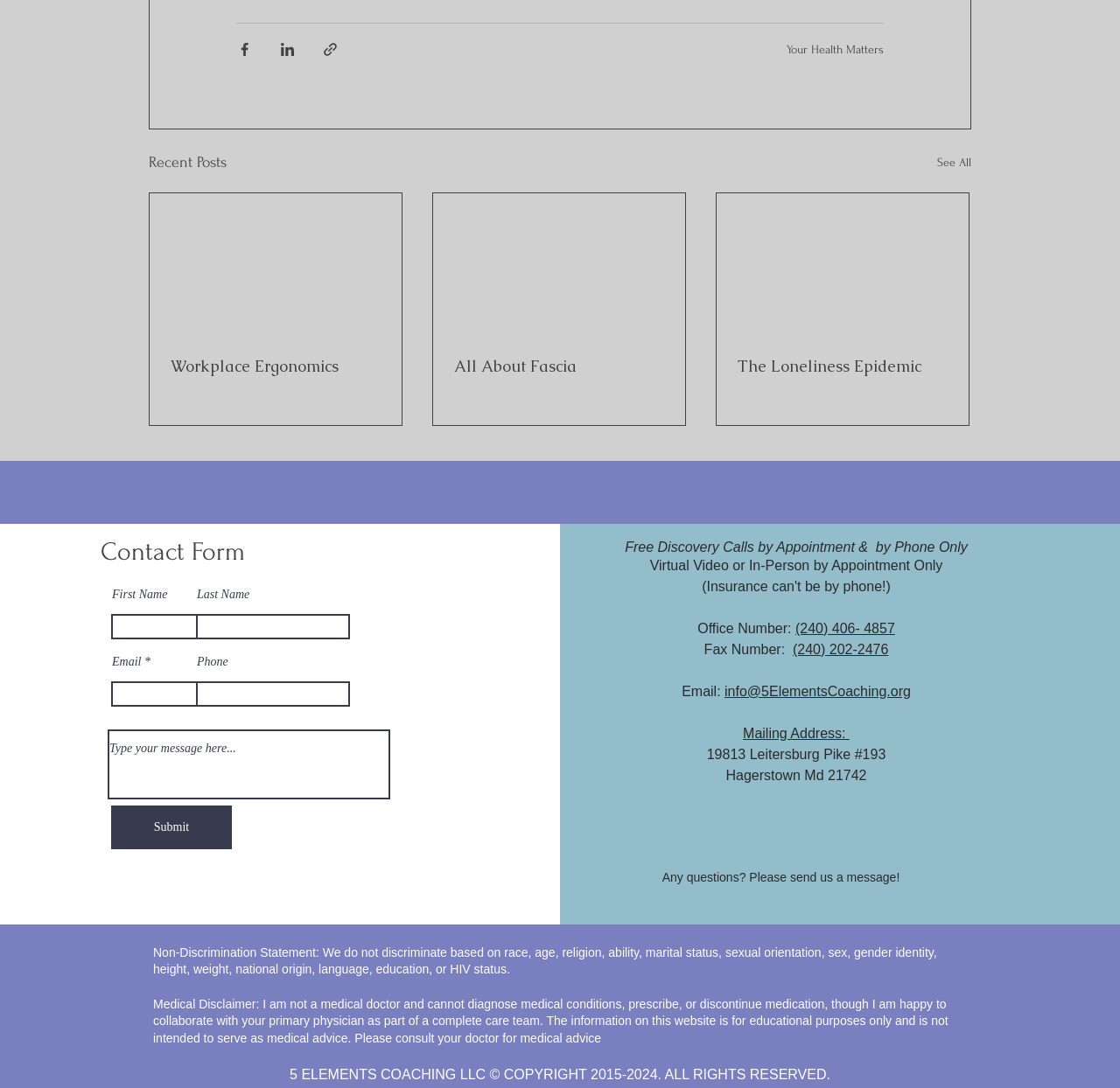Could you locate the bounding box coordinates for the section that should be clicked to accomplish this task: "View the 'Workplace Ergonomics' article".

[0.152, 0.327, 0.34, 0.345]